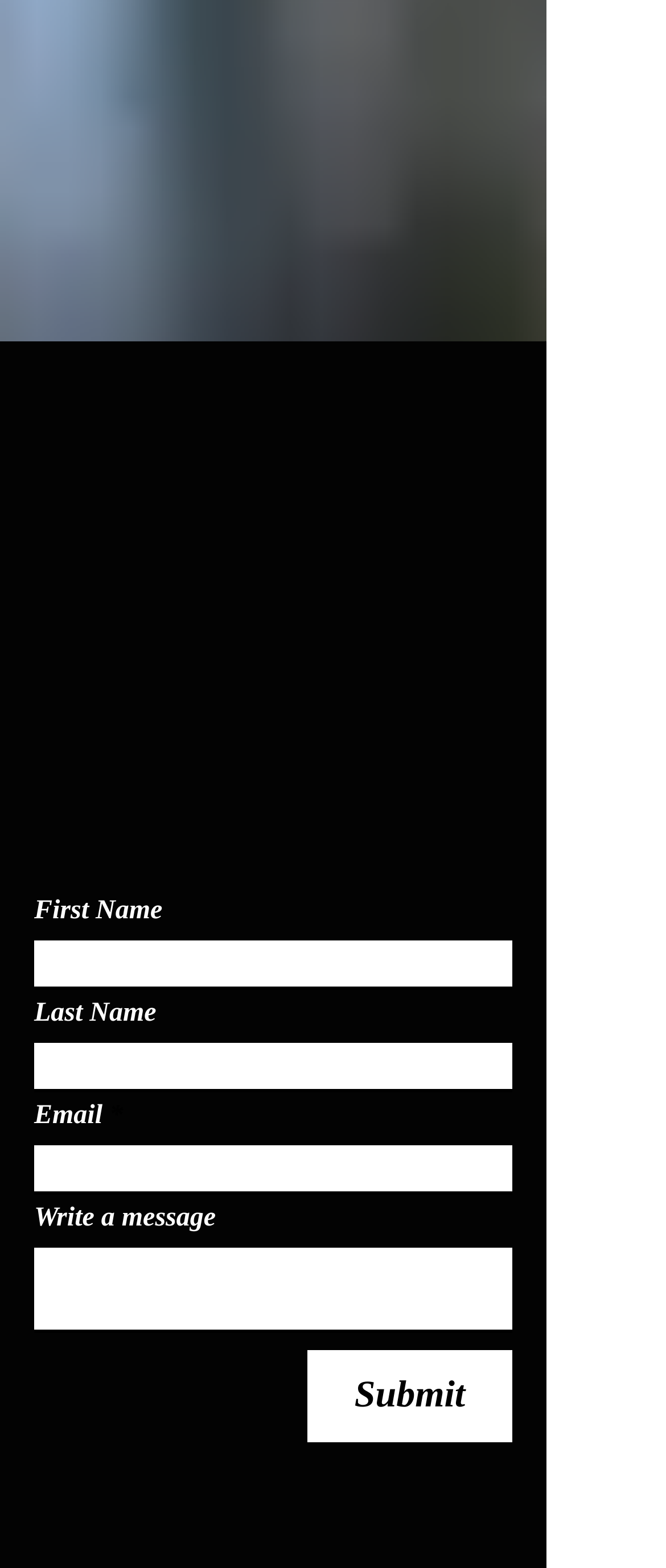Determine the bounding box coordinates for the area you should click to complete the following instruction: "Send an email to teamrogerstraining@gmail.com".

[0.064, 0.477, 0.592, 0.494]